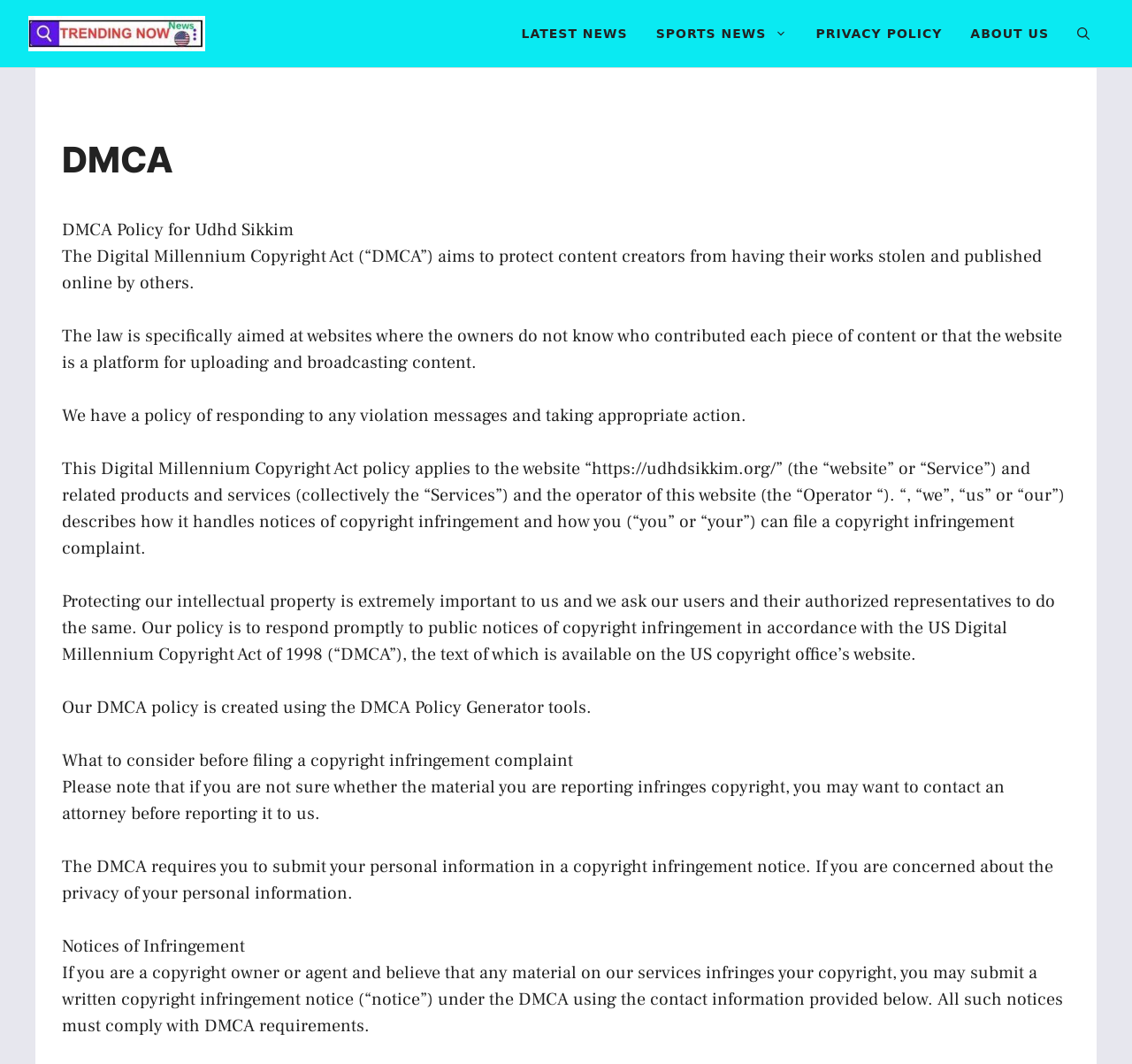Explain the contents of the webpage comprehensively.

The webpage is about the DMCA Policy for Udhd Sikkim. At the top, there is a banner with a link to the website "udhdsikkim.org" and an image of the website's logo. Below the banner, there is a navigation menu with links to "LATEST NEWS", "SPORTS NEWS", "PRIVACY POLICY", "ABOUT US", and a search button.

The main content of the webpage is divided into sections, starting with a heading "DMCA" followed by a brief introduction to the Digital Millennium Copyright Act. The introduction explains that the law aims to protect content creators from having their works stolen and published online.

The next section describes the website's policy of responding to violation messages and taking appropriate action. This is followed by a detailed explanation of the DMCA policy, which applies to the website and its related products and services. The policy outlines how the website handles notices of copyright infringement and how users can file a copyright infringement complaint.

The webpage also emphasizes the importance of protecting intellectual property and asks users to do the same. It explains that the website's DMCA policy is created using the DMCA Policy Generator tools.

Further down, there are sections that provide guidance on what to consider before filing a copyright infringement complaint, including the importance of ensuring that the material being reported actually infringes copyright. The webpage also notes that the DMCA requires submitting personal information in a copyright infringement notice, and provides information on how to submit a written copyright infringement notice.

Overall, the webpage provides a detailed explanation of the DMCA policy for Udhd Sikkim, outlining the website's approach to handling copyright infringement and providing guidance for users who need to file a complaint.